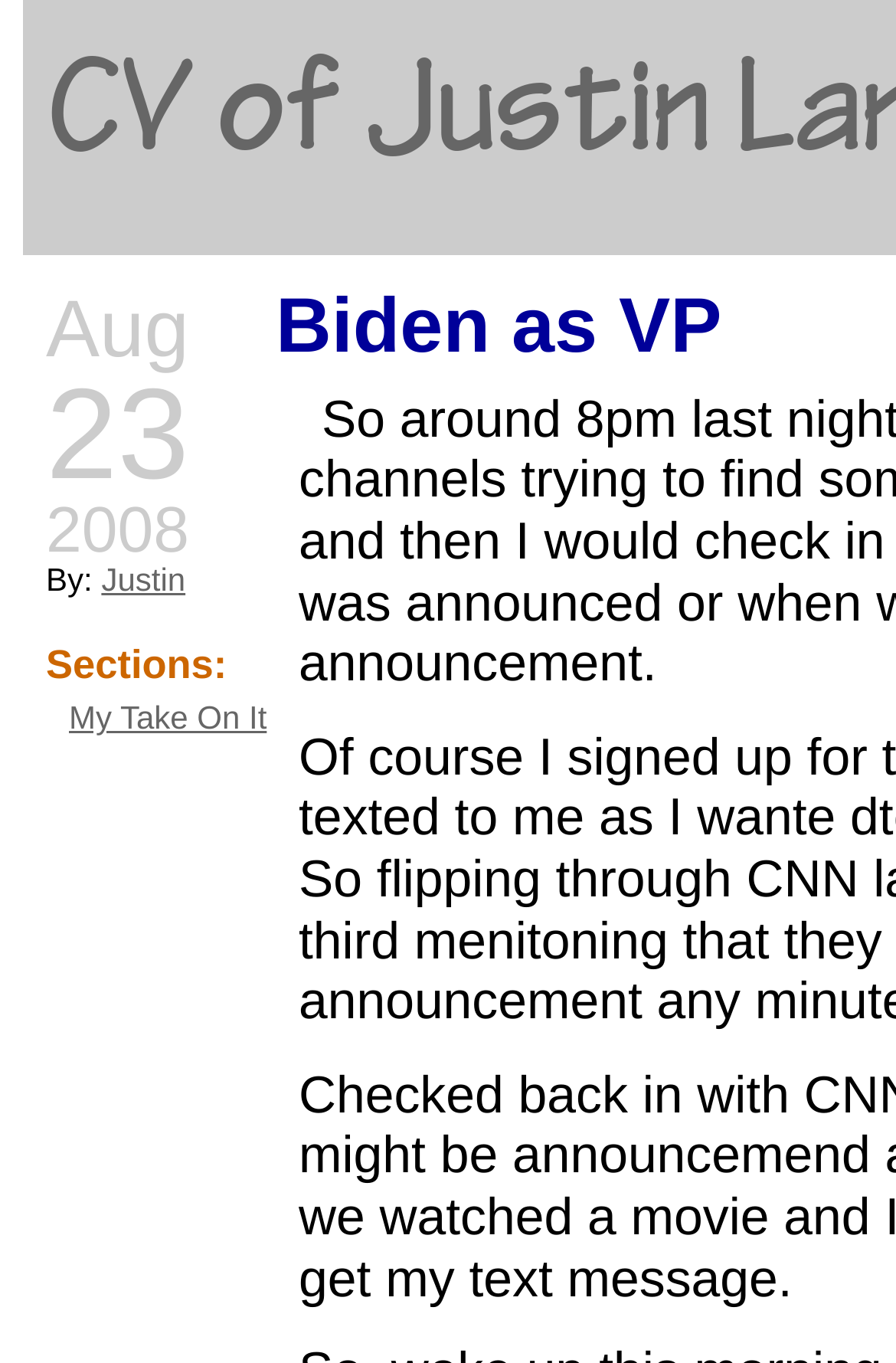Please find and generate the text of the main heading on the webpage.

CV of Justin Lang